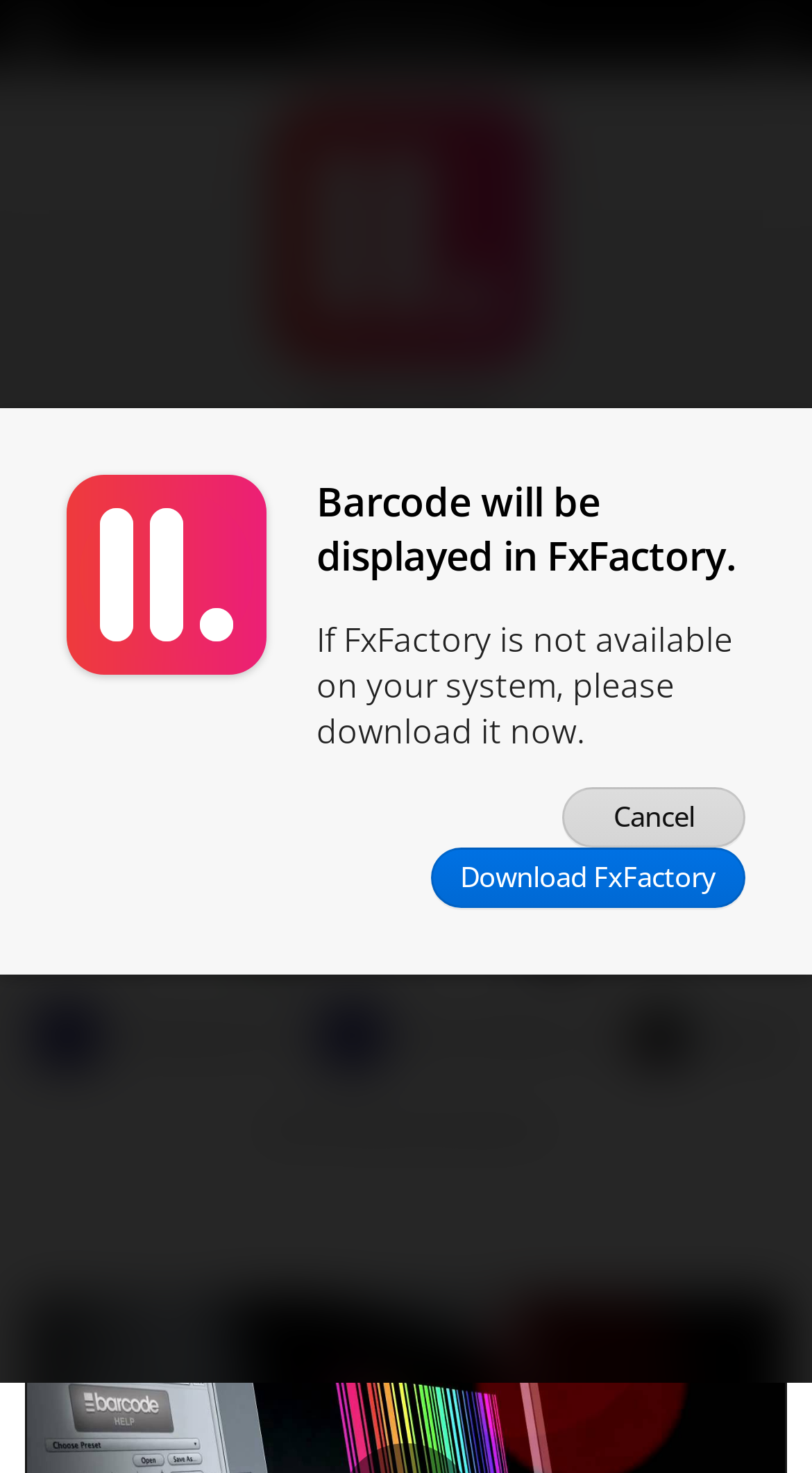What is the processor type supported?
Using the information from the image, answer the question thoroughly.

The StaticText elements 'Apple' and 'and Intel processors' indicate that the webpage supports Apple and Intel processors.